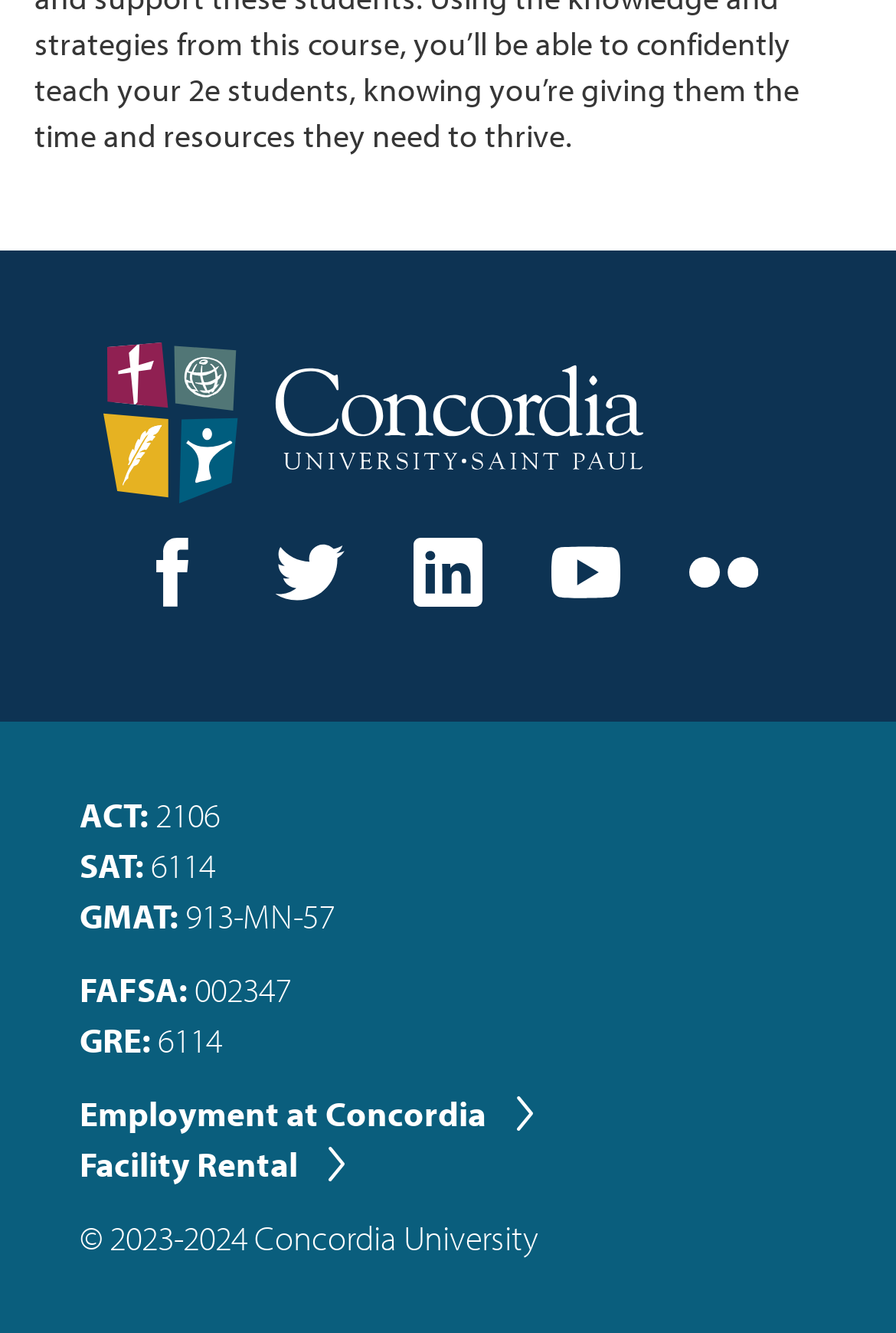What is the FAFSA code?
Provide a comprehensive and detailed answer to the question.

The FAFSA code can be found in the middle section of the webpage, where it lists various codes and scores. The FAFSA code is listed as '002347' next to the label 'FAFSA:'.